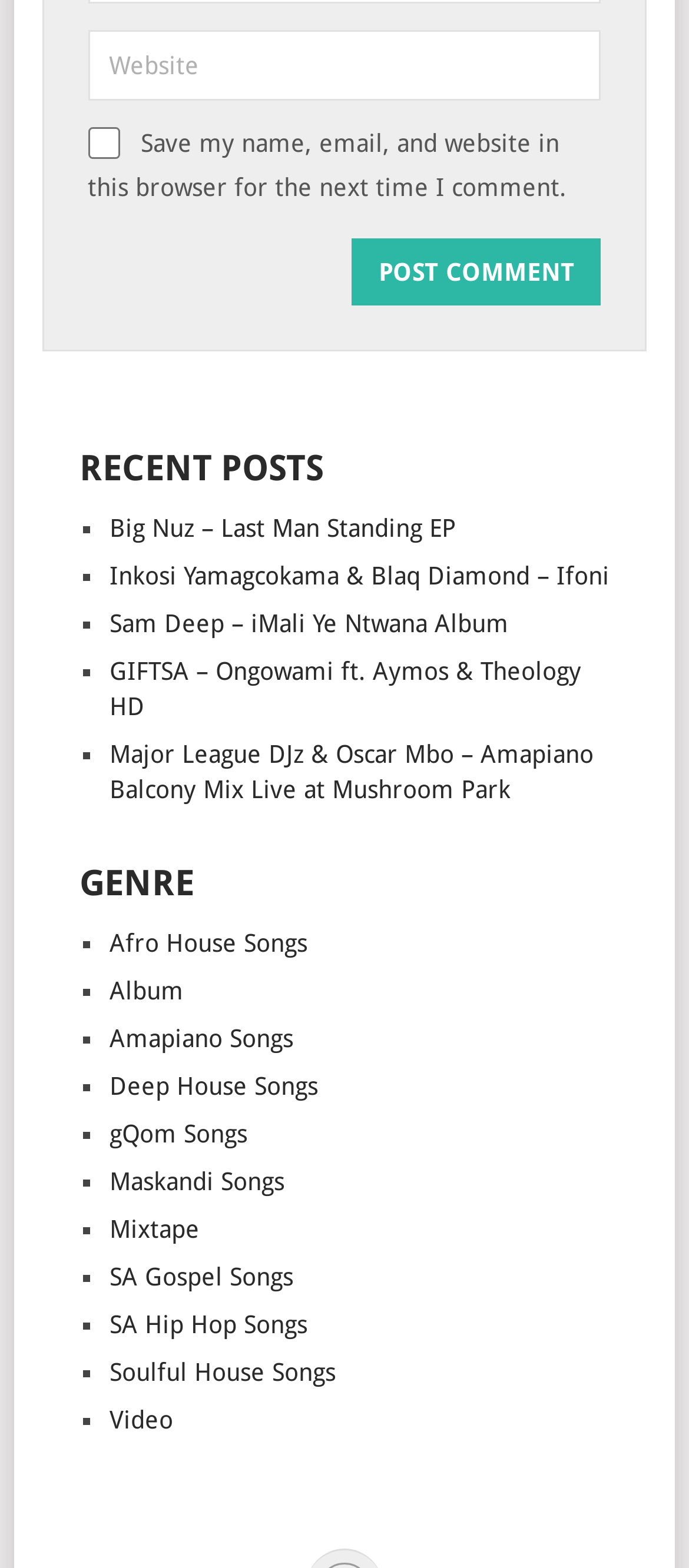What is the button below the comment box for?
Refer to the image and provide a detailed answer to the question.

The button is labeled 'Post Comment' and is located below the comment box, suggesting that its purpose is to submit the user's comment.